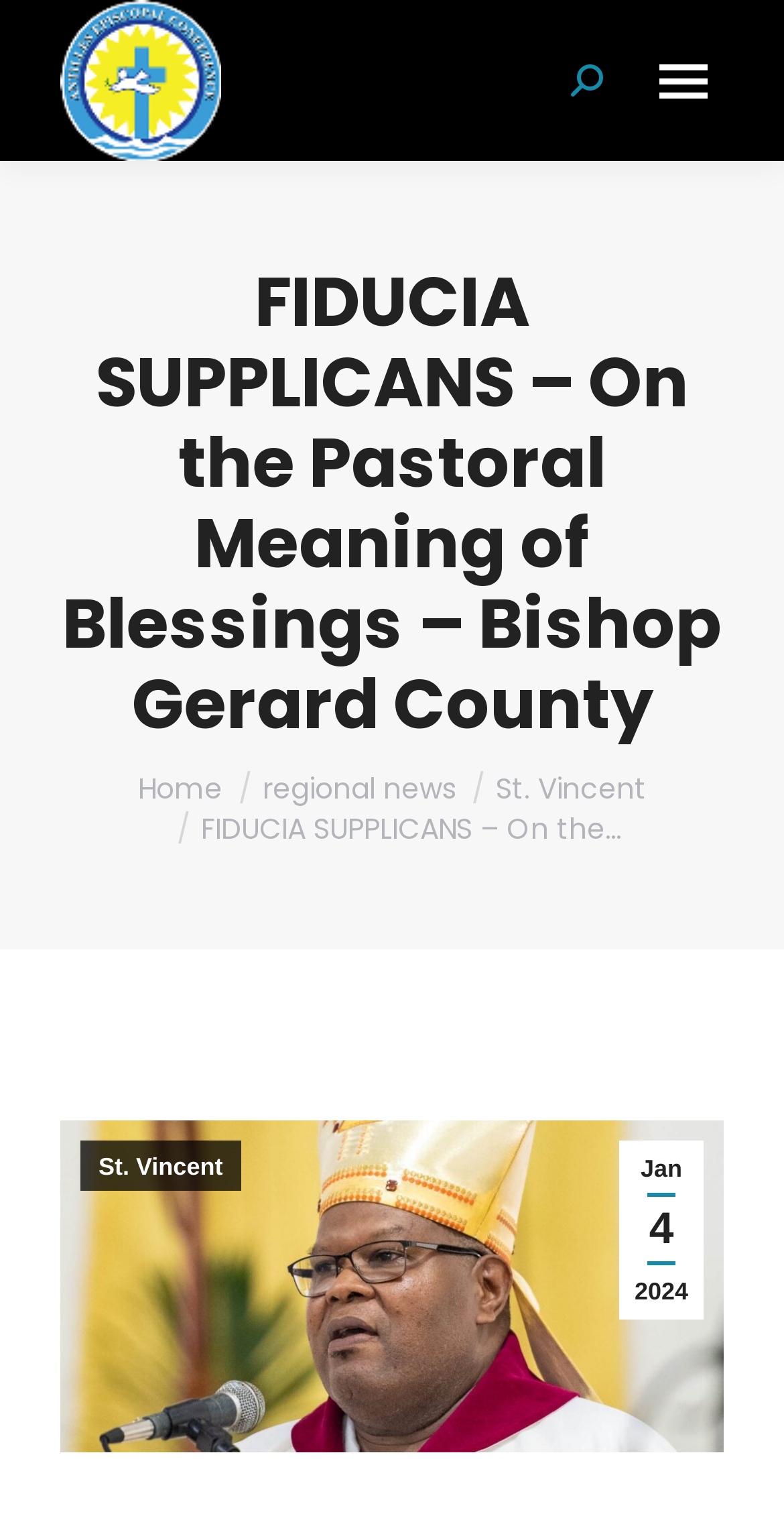Please provide the bounding box coordinates for the element that needs to be clicked to perform the following instruction: "Read the article posted on Jan 4 2024". The coordinates should be given as four float numbers between 0 and 1, i.e., [left, top, right, bottom].

[0.79, 0.752, 0.897, 0.87]